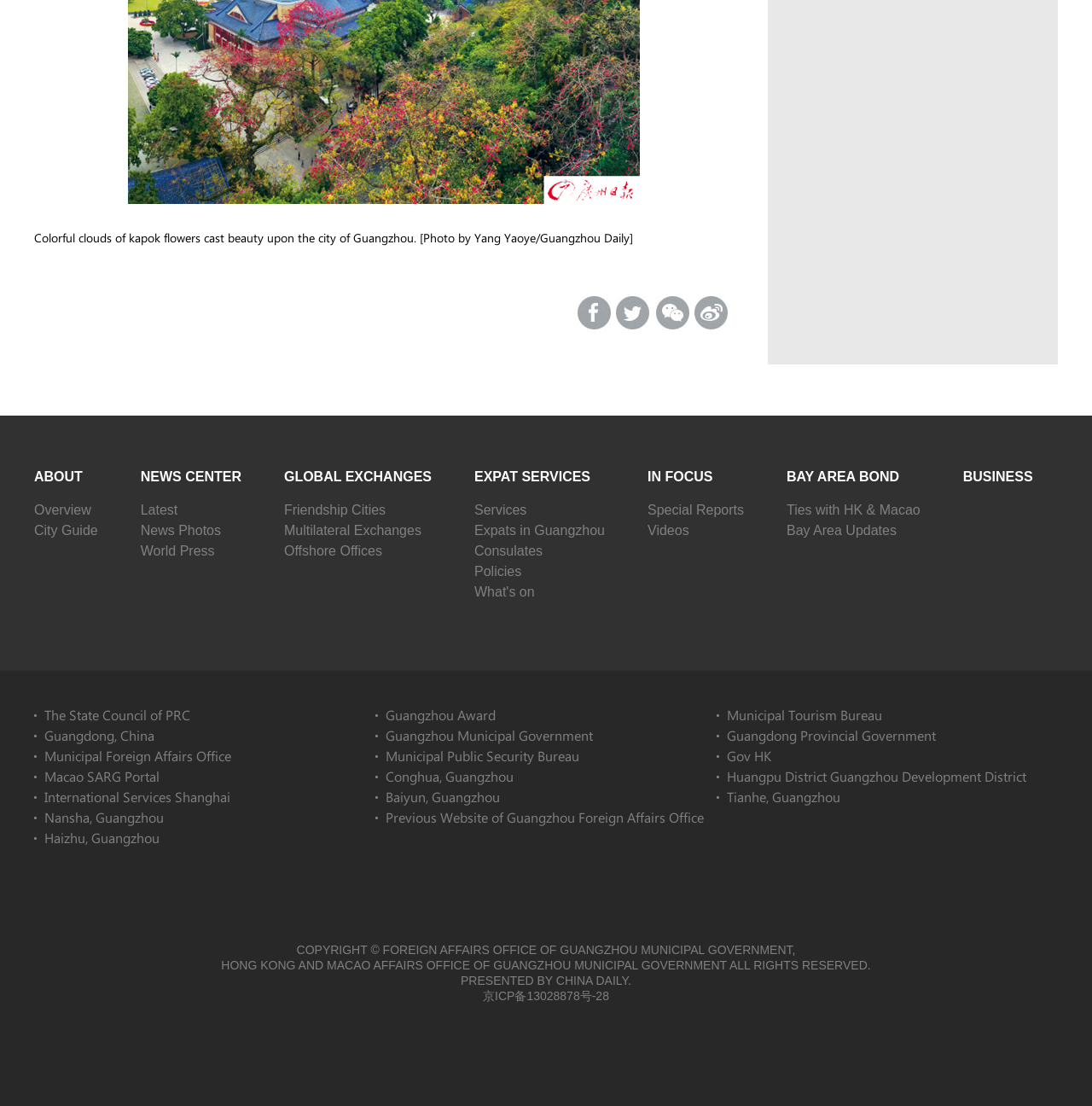Who presents the website?
Carefully analyze the image and provide a thorough answer to the question.

The StaticText element at the bottom of the webpage states 'PRESENTED BY CHINA DAILY', which indicates that China Daily is the presenter of the website.